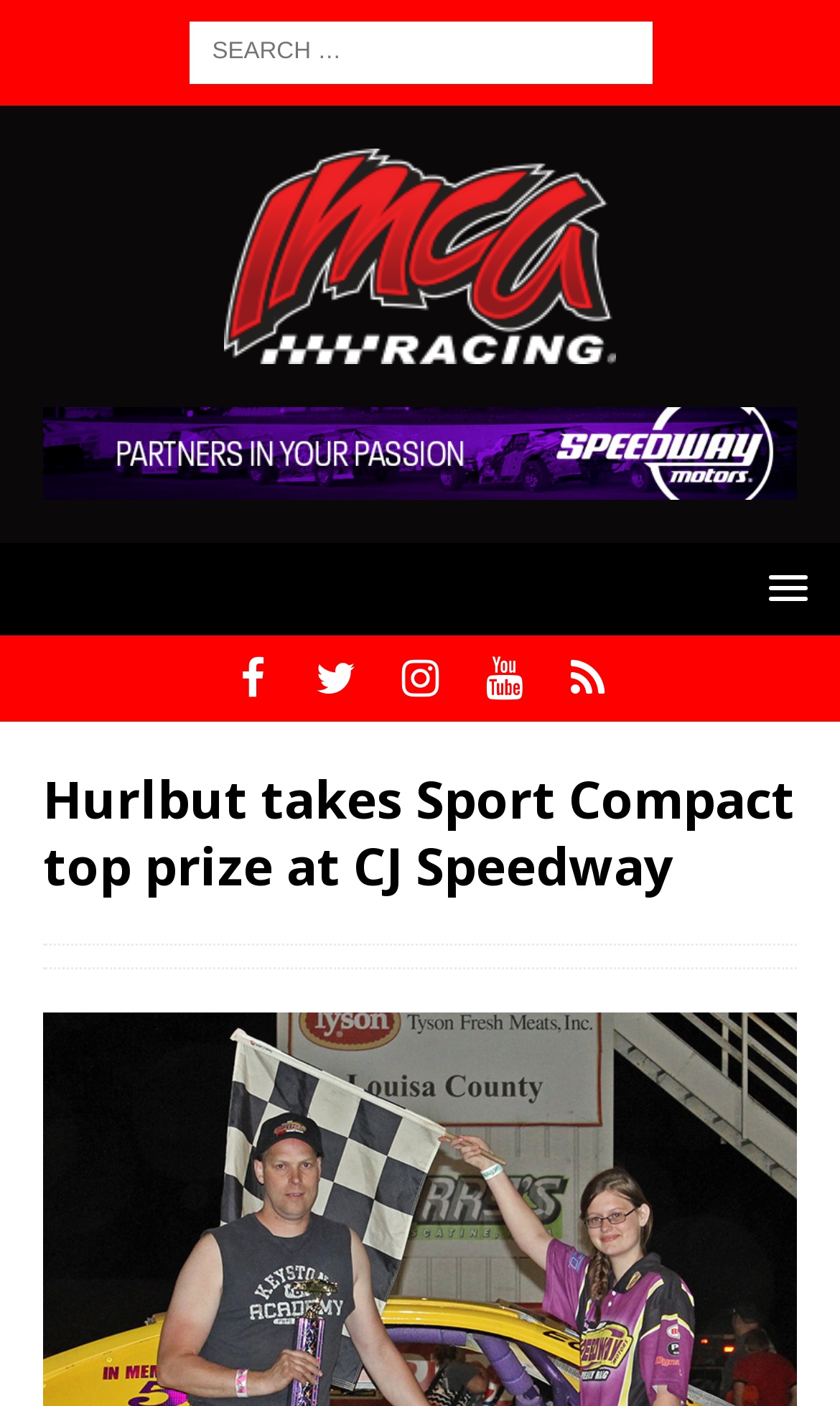Generate an in-depth caption that captures all aspects of the webpage.

The webpage is about Richard Hurlbut's victory in the Mach-1 Sport Compact feature at CJ Speedway's Economart $5 Fan Appreciation Night. 

At the top of the page, there is a search box with a label "Search for:" located almost at the center. Above the search box, there is a link to the International Motor Contest Association (IMCA) with an accompanying image of the IMCA logo. 

Below the search box, there is a section with a heading "Hurlbut takes Sport Compact top prize at CJ Speedway" which is likely the main content of the page. 

On the top right corner, there are social media links to Facebook, Twitter, Instagram, YouTube, and Spotify, represented by their respective icons. 

On the bottom left corner, there is a link with a popup menu, but its content is not specified.